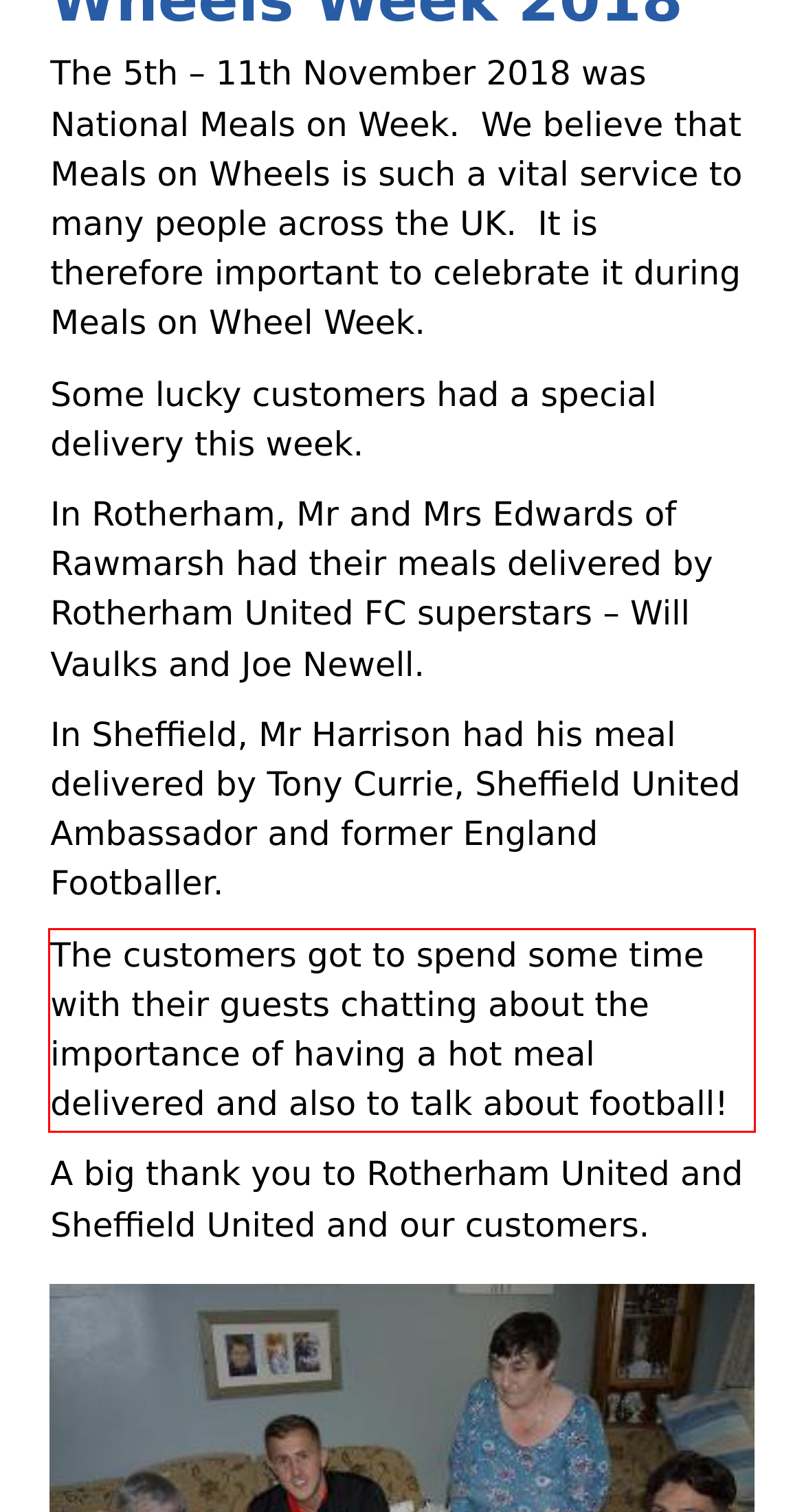By examining the provided screenshot of a webpage, recognize the text within the red bounding box and generate its text content.

The customers got to spend some time with their guests chatting about the importance of having a hot meal delivered and also to talk about football!